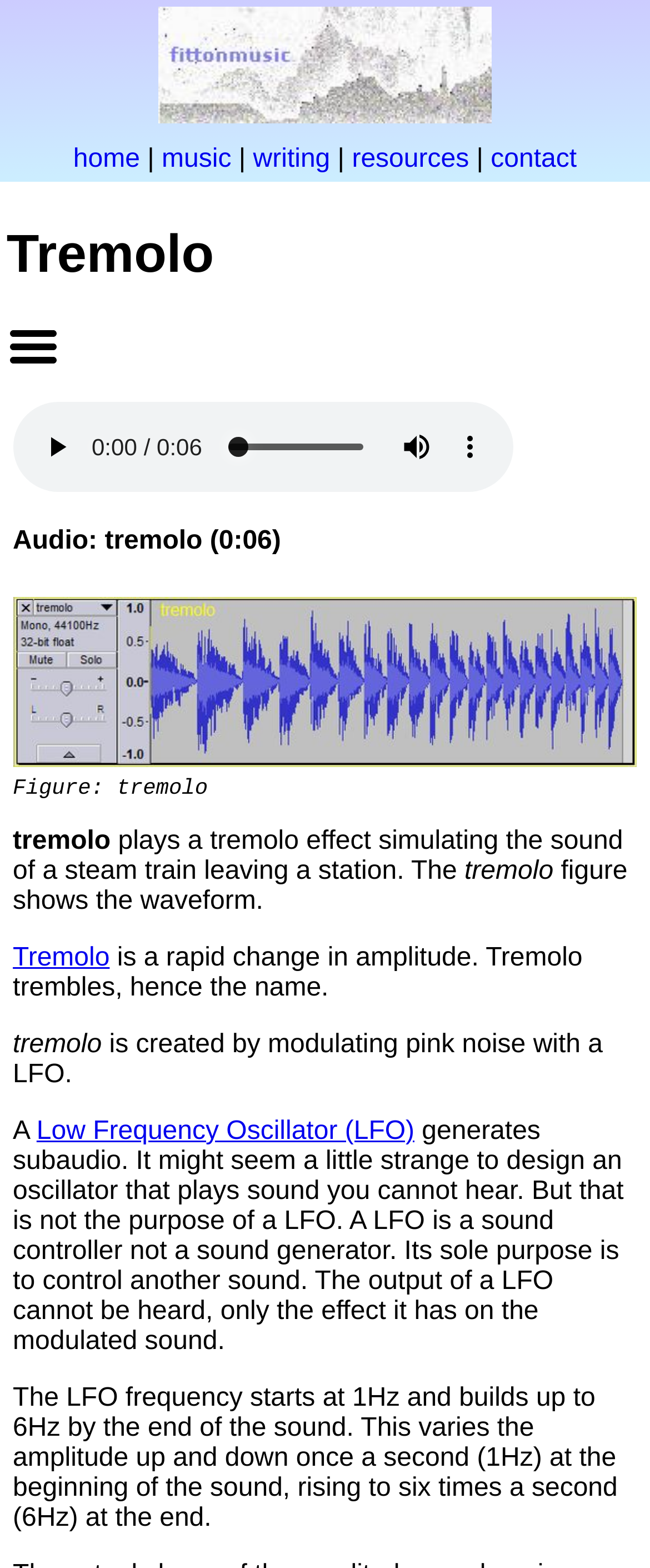Respond to the following question with a brief word or phrase:
What is the text of the first link on the top navigation bar?

fittonmusic